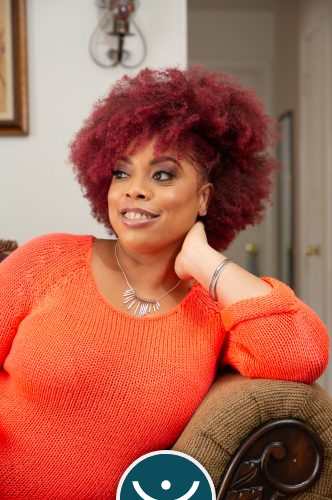What is the woman wearing?
Please provide a single word or phrase based on the screenshot.

orange sweater